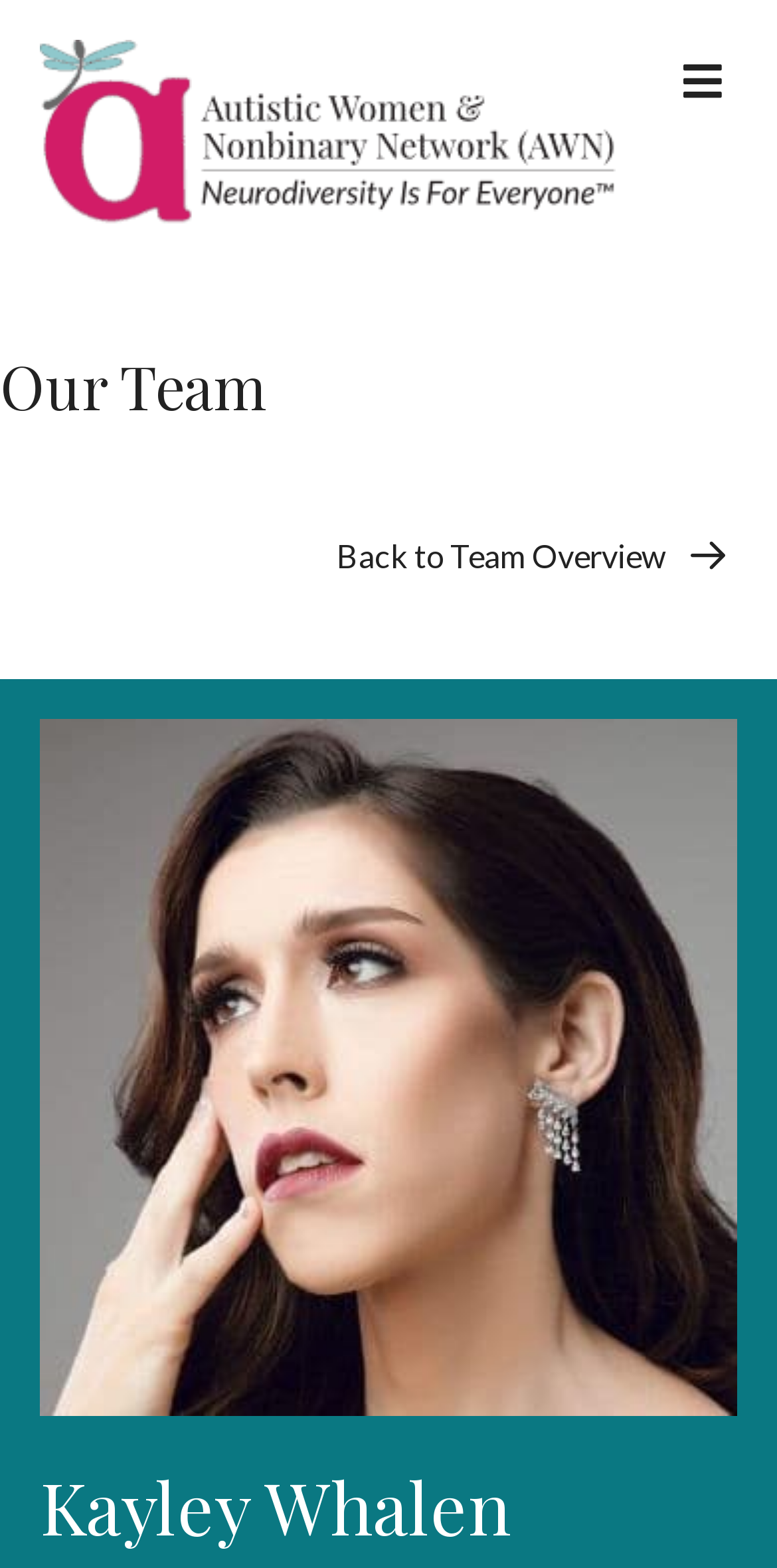Find the bounding box coordinates for the UI element that matches this description: "Back to Team Overview".

[0.372, 0.324, 1.0, 0.383]